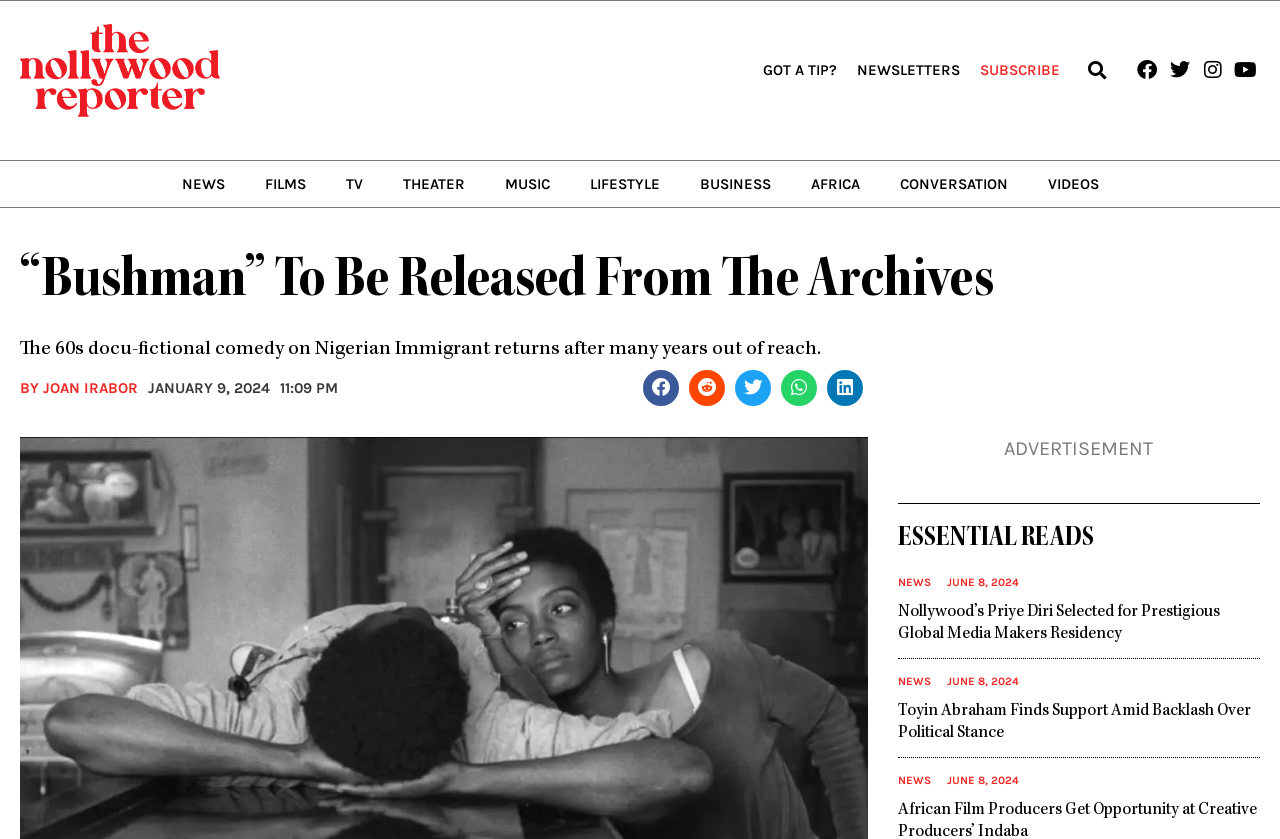Provide a one-word or brief phrase answer to the question:
Is there a search bar on the webpage?

Yes